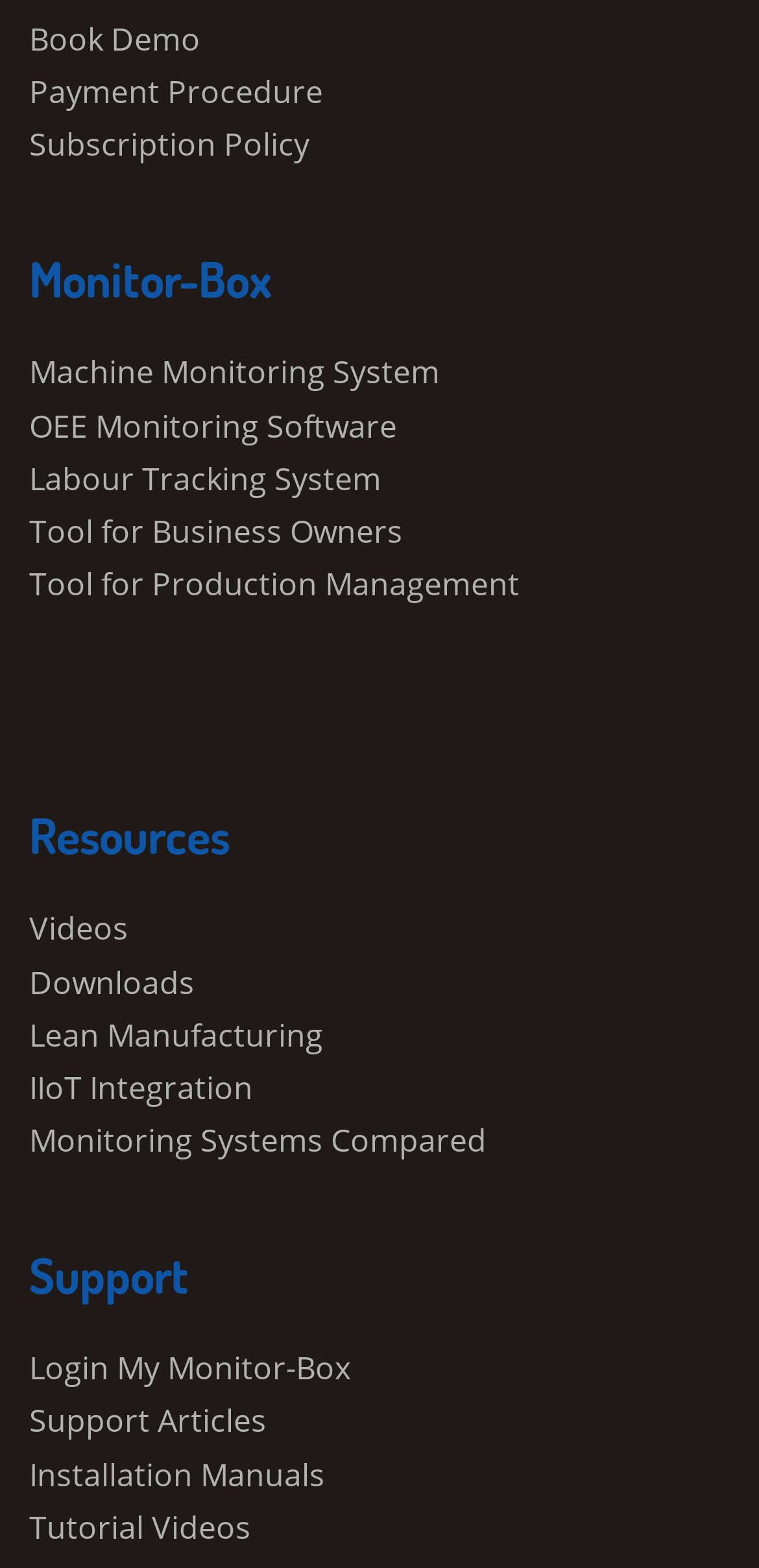Show me the bounding box coordinates of the clickable region to achieve the task as per the instruction: "View December 2017".

None